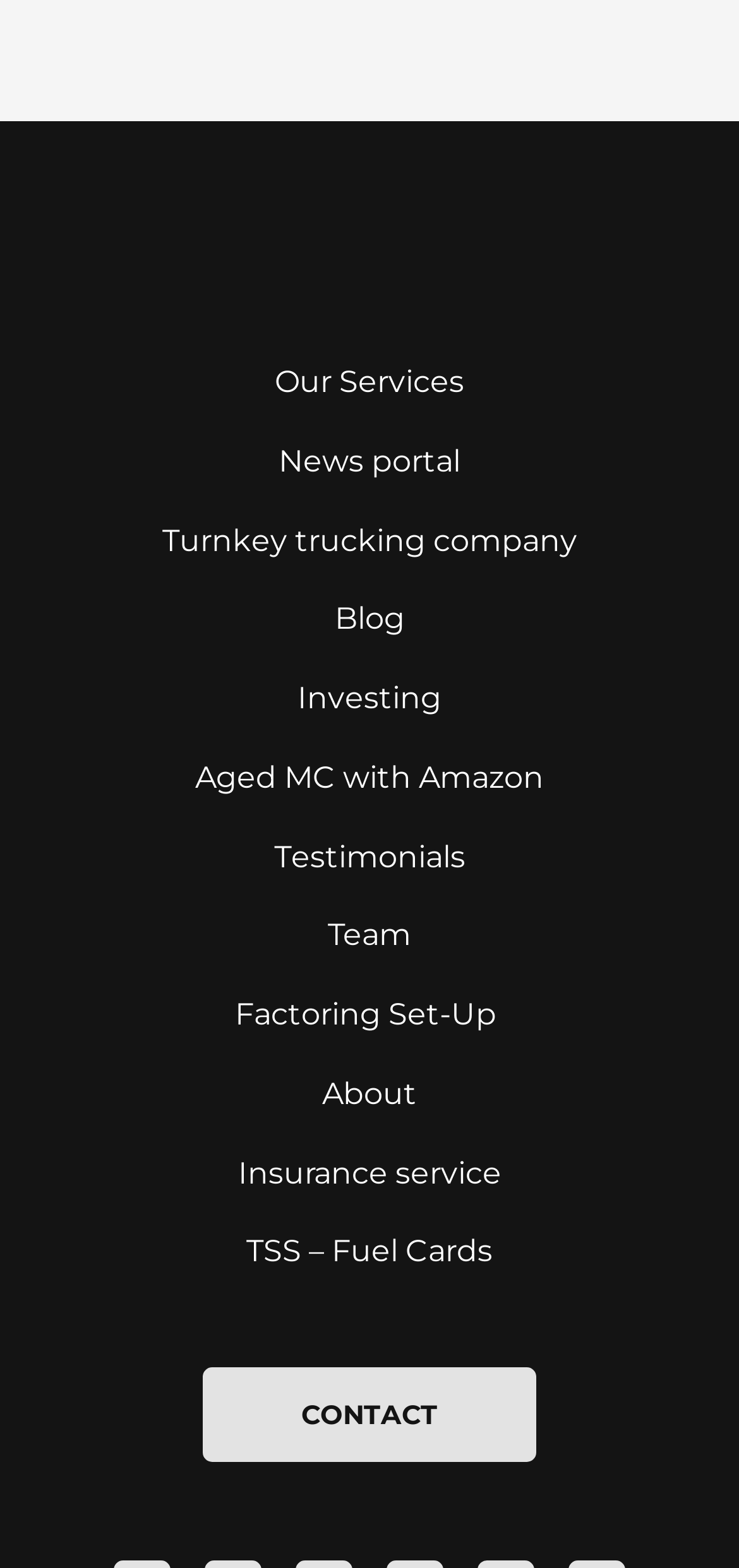Please identify the bounding box coordinates of the element's region that needs to be clicked to fulfill the following instruction: "Contact us". The bounding box coordinates should consist of four float numbers between 0 and 1, i.e., [left, top, right, bottom].

[0.274, 0.872, 0.726, 0.932]